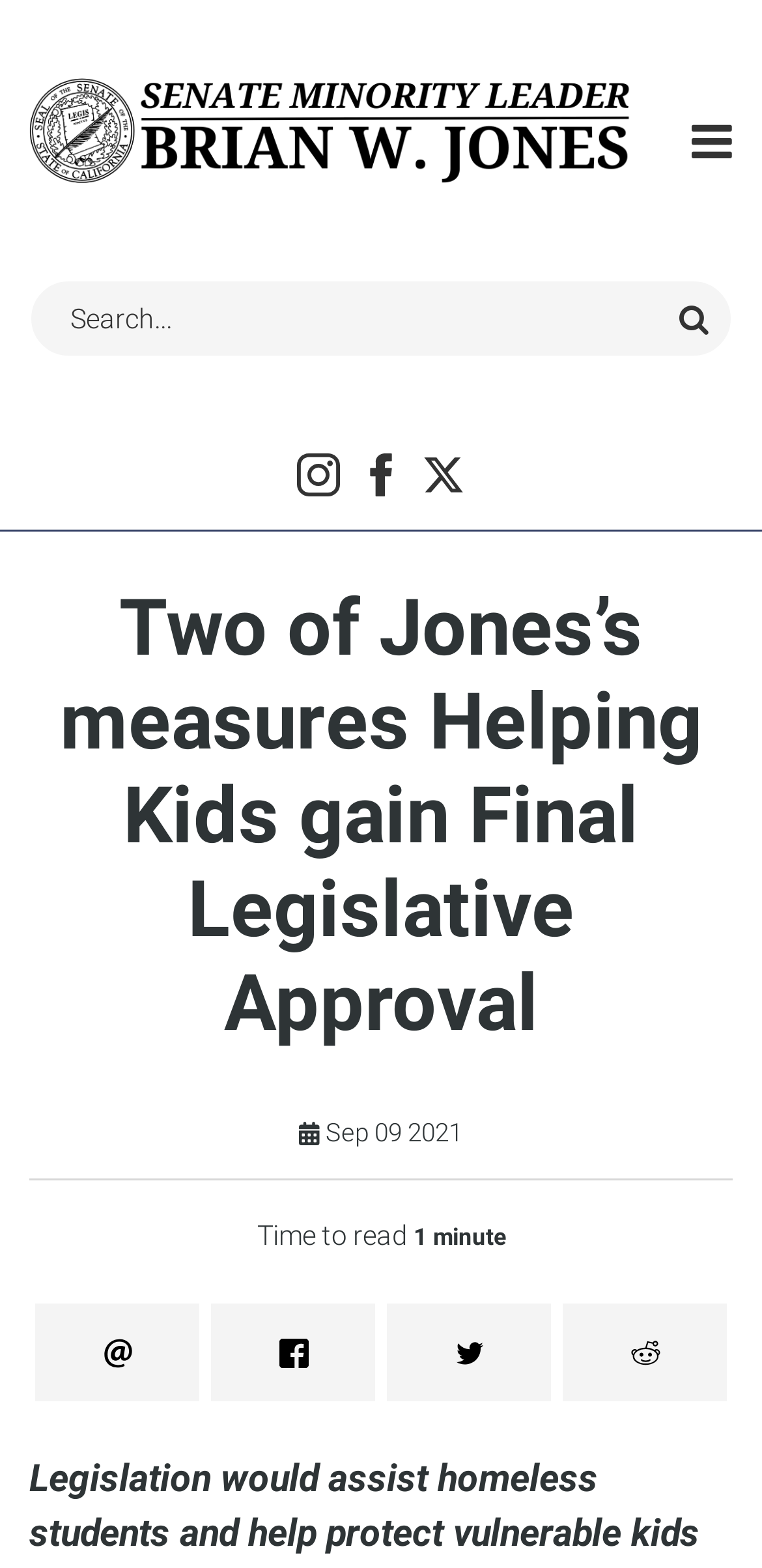Locate and provide the bounding box coordinates for the HTML element that matches this description: "value="Search"".

[0.859, 0.179, 0.962, 0.228]